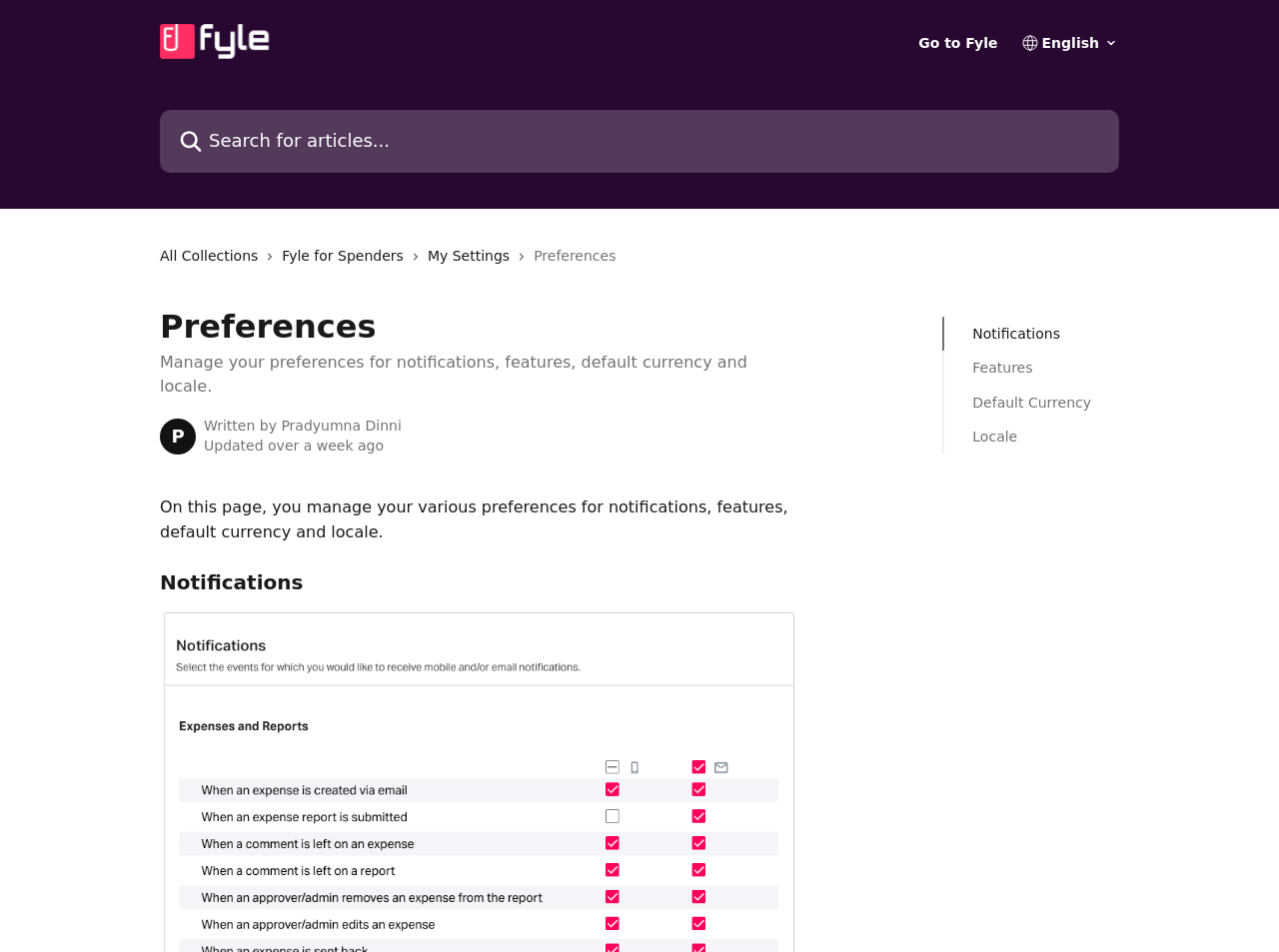Highlight the bounding box coordinates of the region I should click on to meet the following instruction: "Go to Fyle".

[0.718, 0.038, 0.78, 0.052]